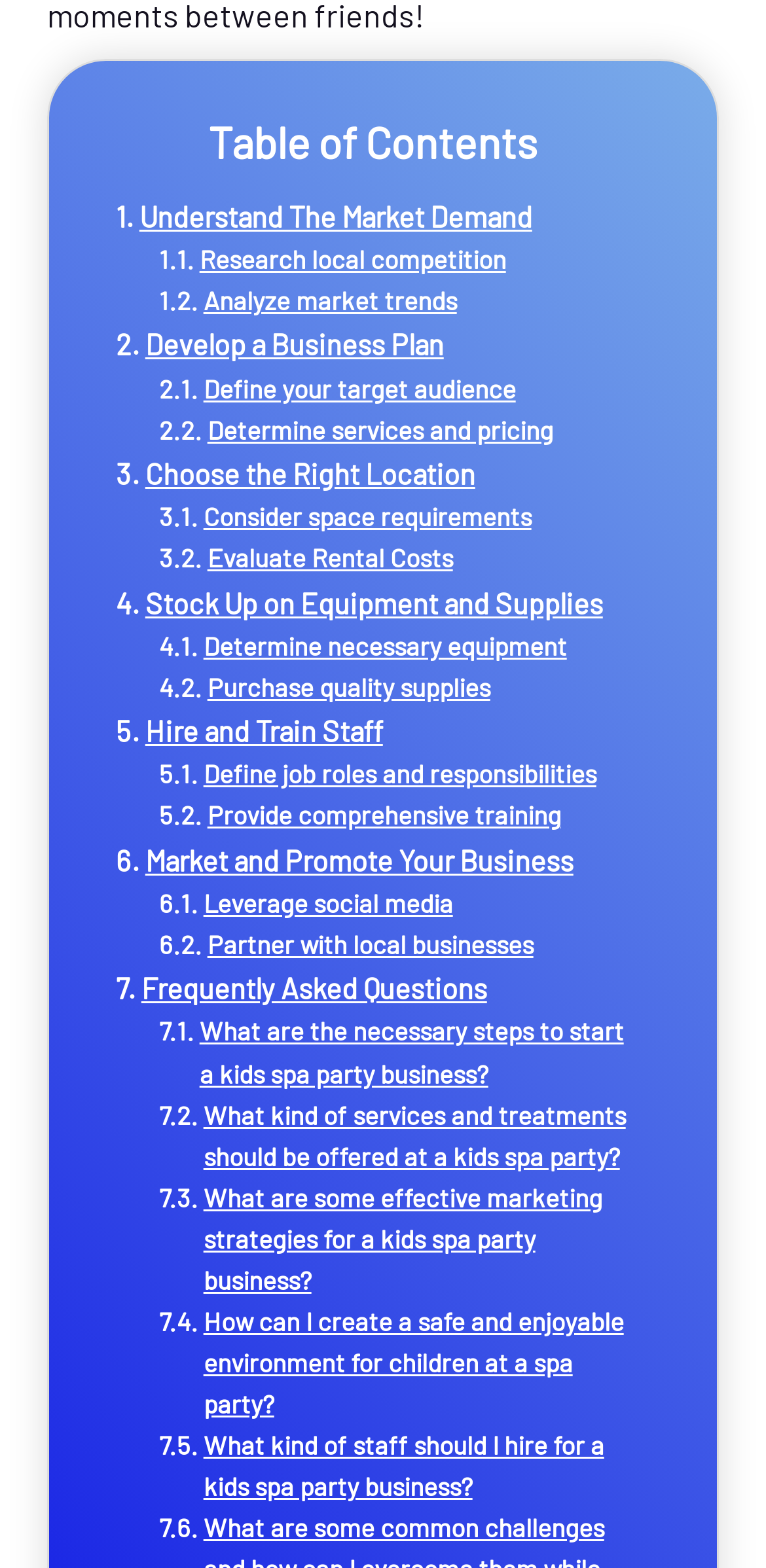What is the second step in researching local competition?
Based on the visual details in the image, please answer the question thoroughly.

The second step in researching local competition is to analyze market trends, which is indicated by the link '. Analyze market trends'. This step is important in understanding the current market conditions and identifying opportunities and threats in the market.